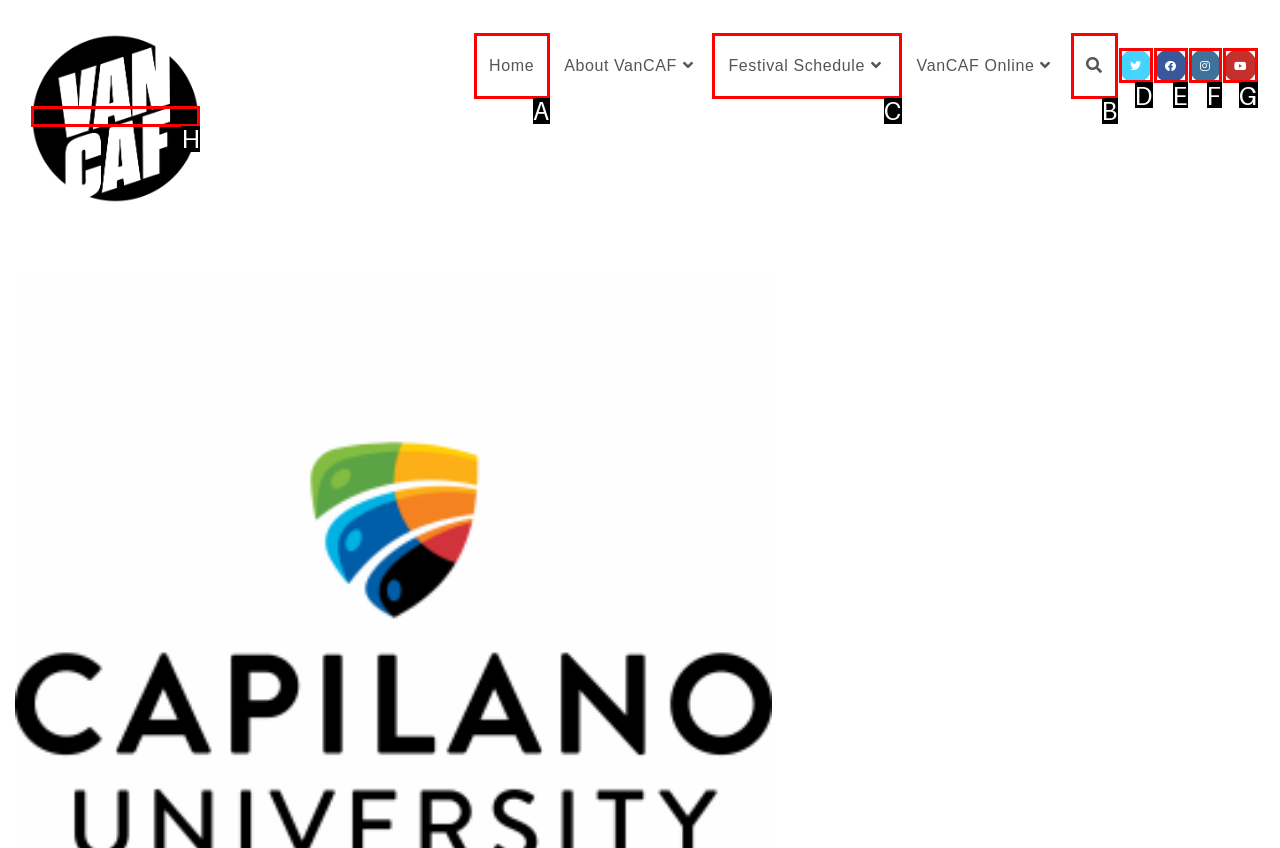Tell me which one HTML element I should click to complete the following task: View Festival Schedule
Answer with the option's letter from the given choices directly.

C